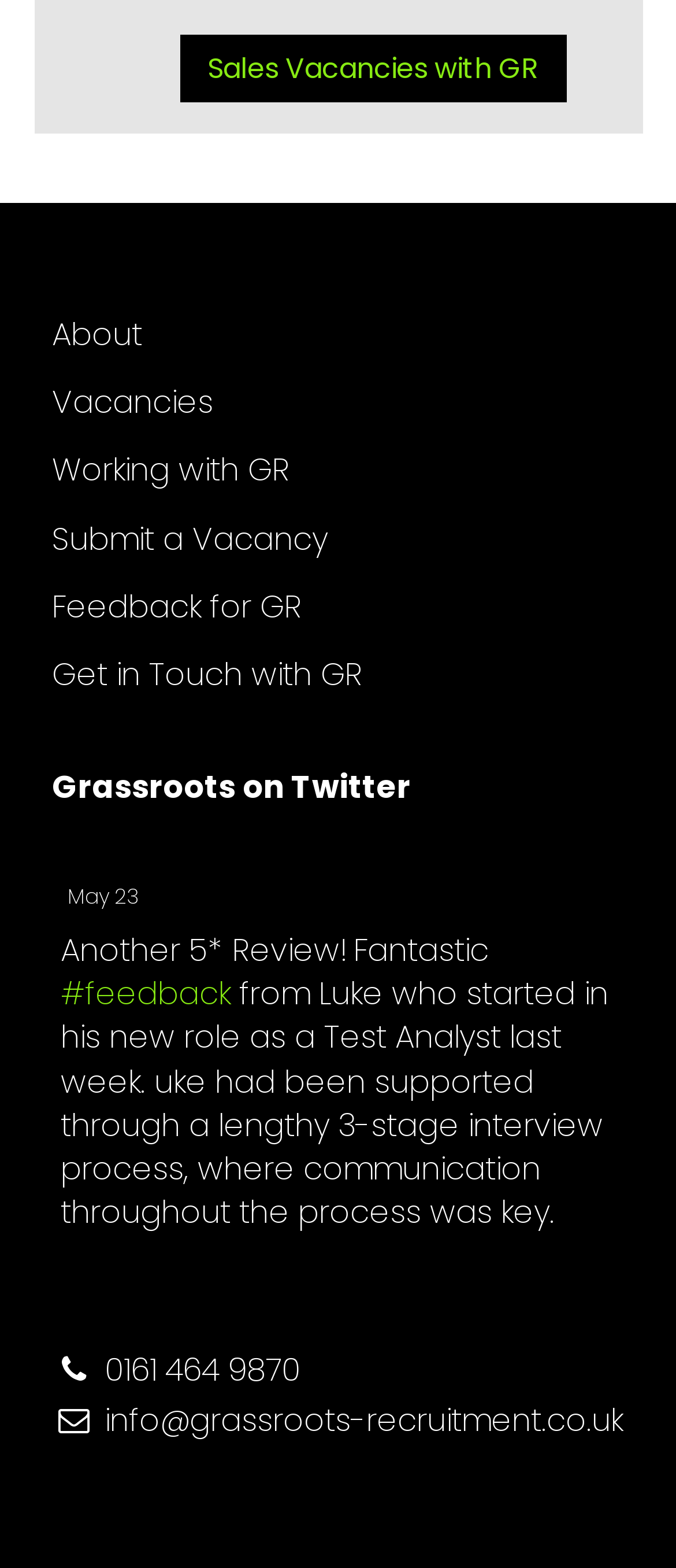Bounding box coordinates are specified in the format (top-left x, top-left y, bottom-right x, bottom-right y). All values are floating point numbers bounded between 0 and 1. Please provide the bounding box coordinate of the region this sentence describes: Get in Touch with GR

[0.077, 0.416, 0.536, 0.444]